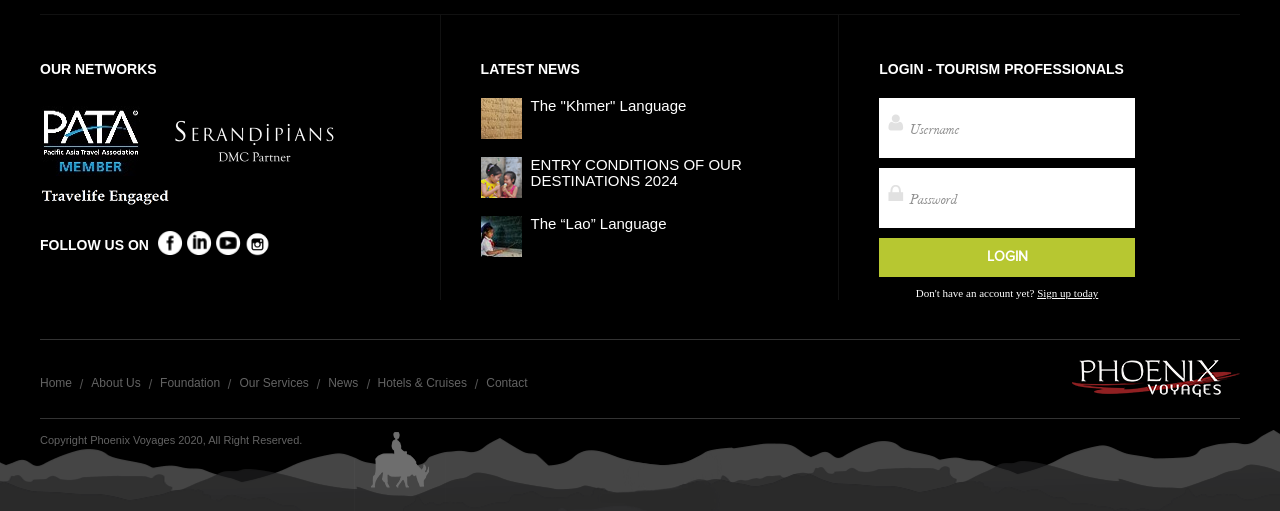How many social media links are there?
Please provide a comprehensive answer based on the details in the screenshot.

There are four social media links located below the 'FOLLOW US ON' static text element, which are Facebook, Twitter, Instagram, and LinkedIn.